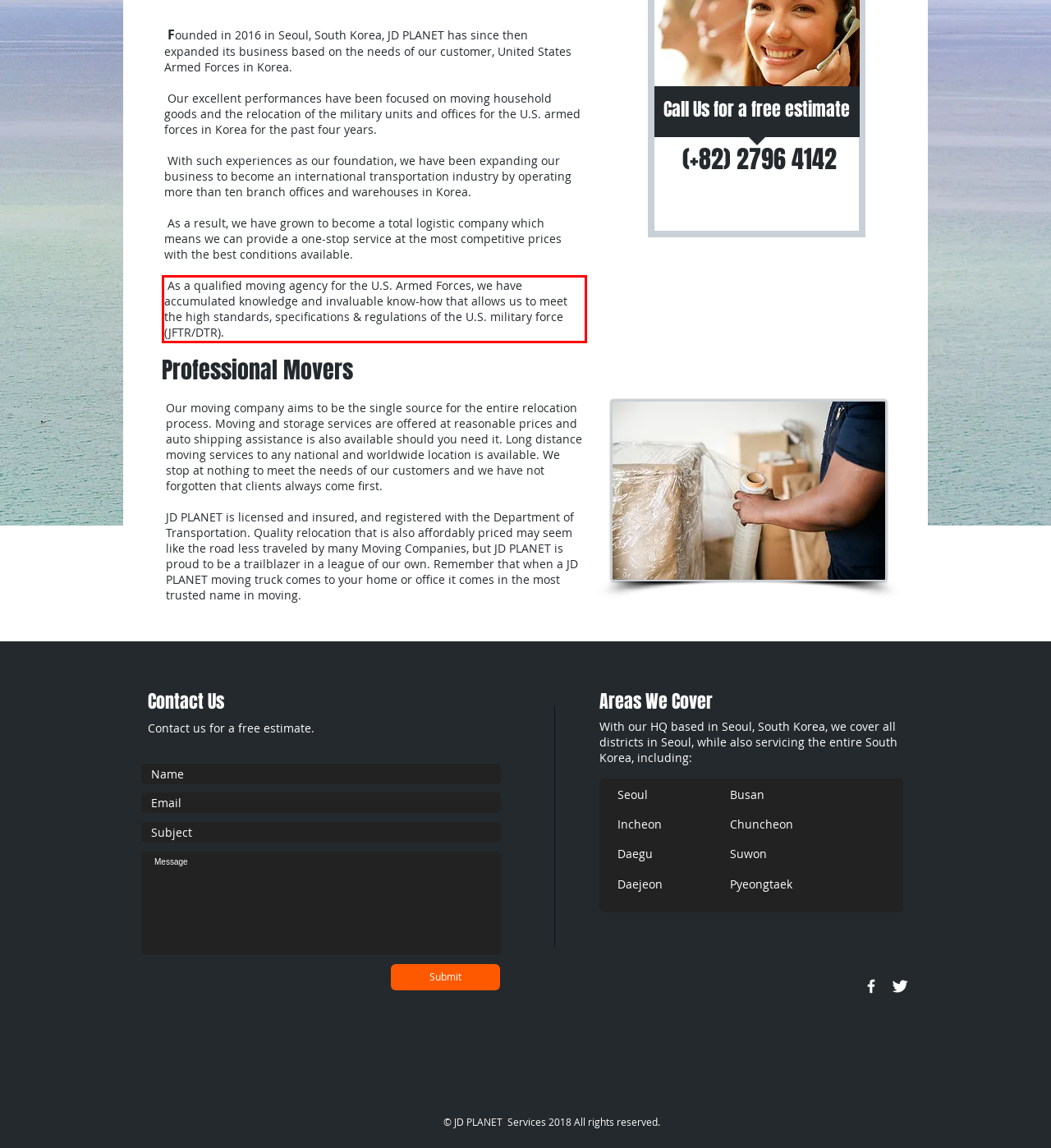Examine the screenshot of the webpage, locate the red bounding box, and generate the text contained within it.

As a qualified moving agency for the U.S. Armed Forces, we have accumulated knowledge and invaluable know-how that allows us to meet the high standards, specifications & regulations of the U.S. military force (JFTR/DTR).